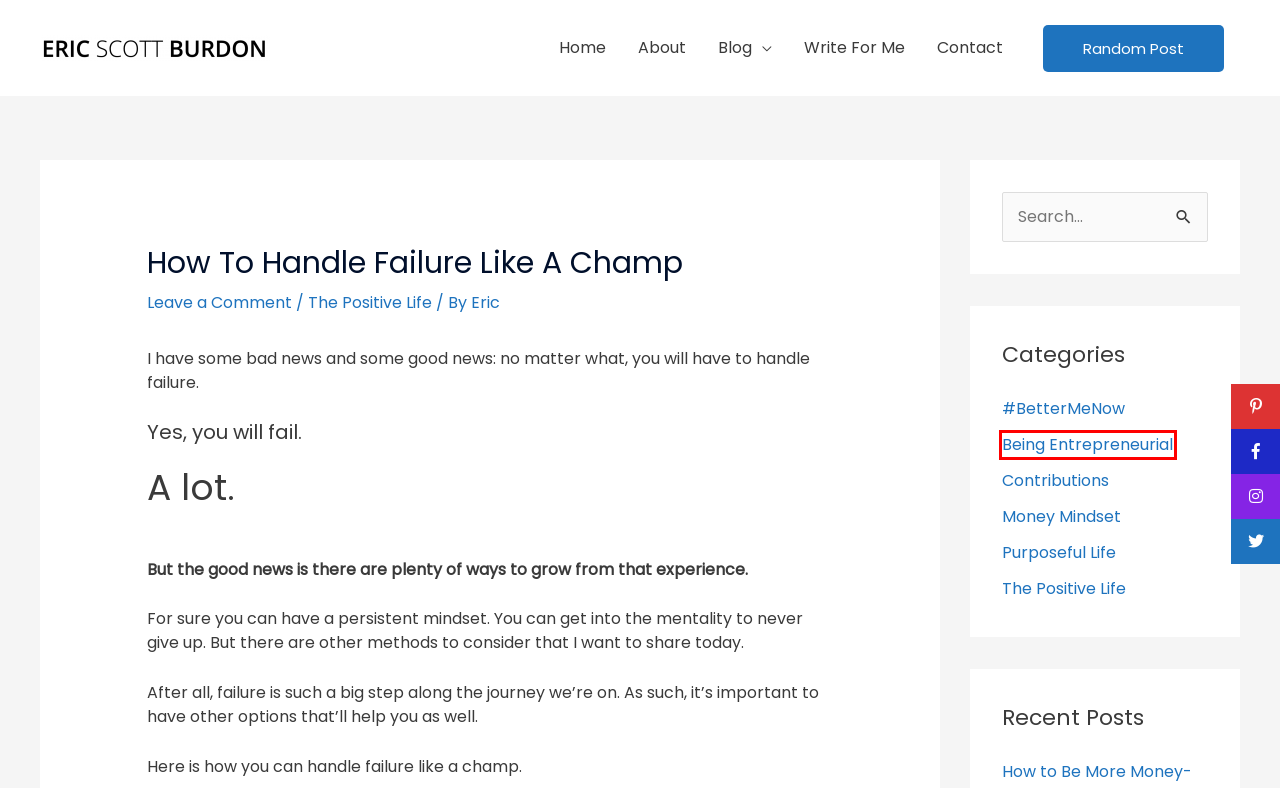Look at the screenshot of a webpage that includes a red bounding box around a UI element. Select the most appropriate webpage description that matches the page seen after clicking the highlighted element. Here are the candidates:
A. About - Eric Scott Burdon
B. Contributions - Eric Scott Burdon
C. Being Entrepreneurial - Eric Scott Burdon
D. Write For Me - Eric Scott Burdon
E. Purposeful Life - Eric Scott Burdon
F. Blog - Eric Scott Burdon
G. Home - Eric Scott Burdon
H. Eric - Eric Scott Burdon

C